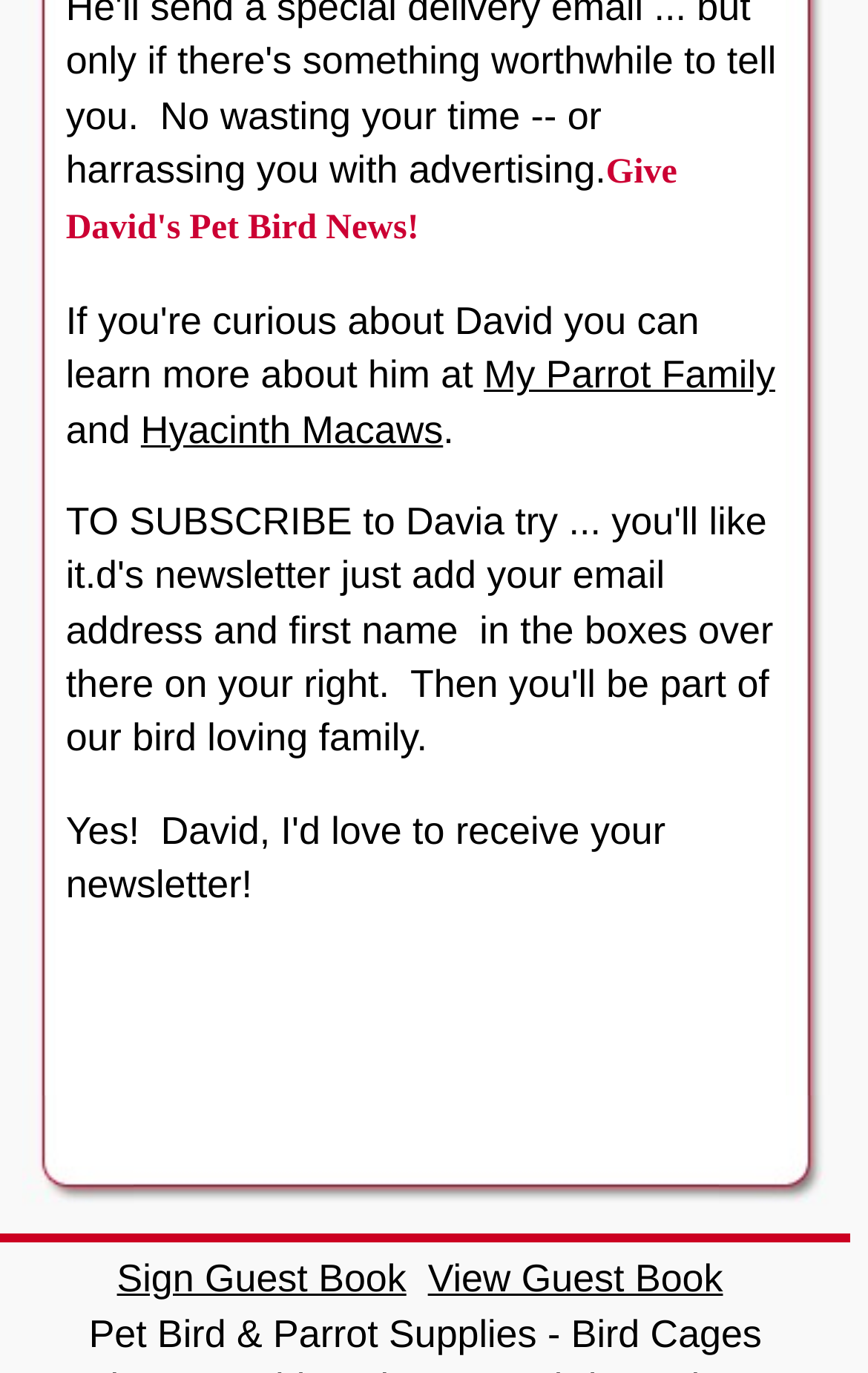How many columns are in the layout table?
Please provide a single word or phrase as your answer based on the image.

One